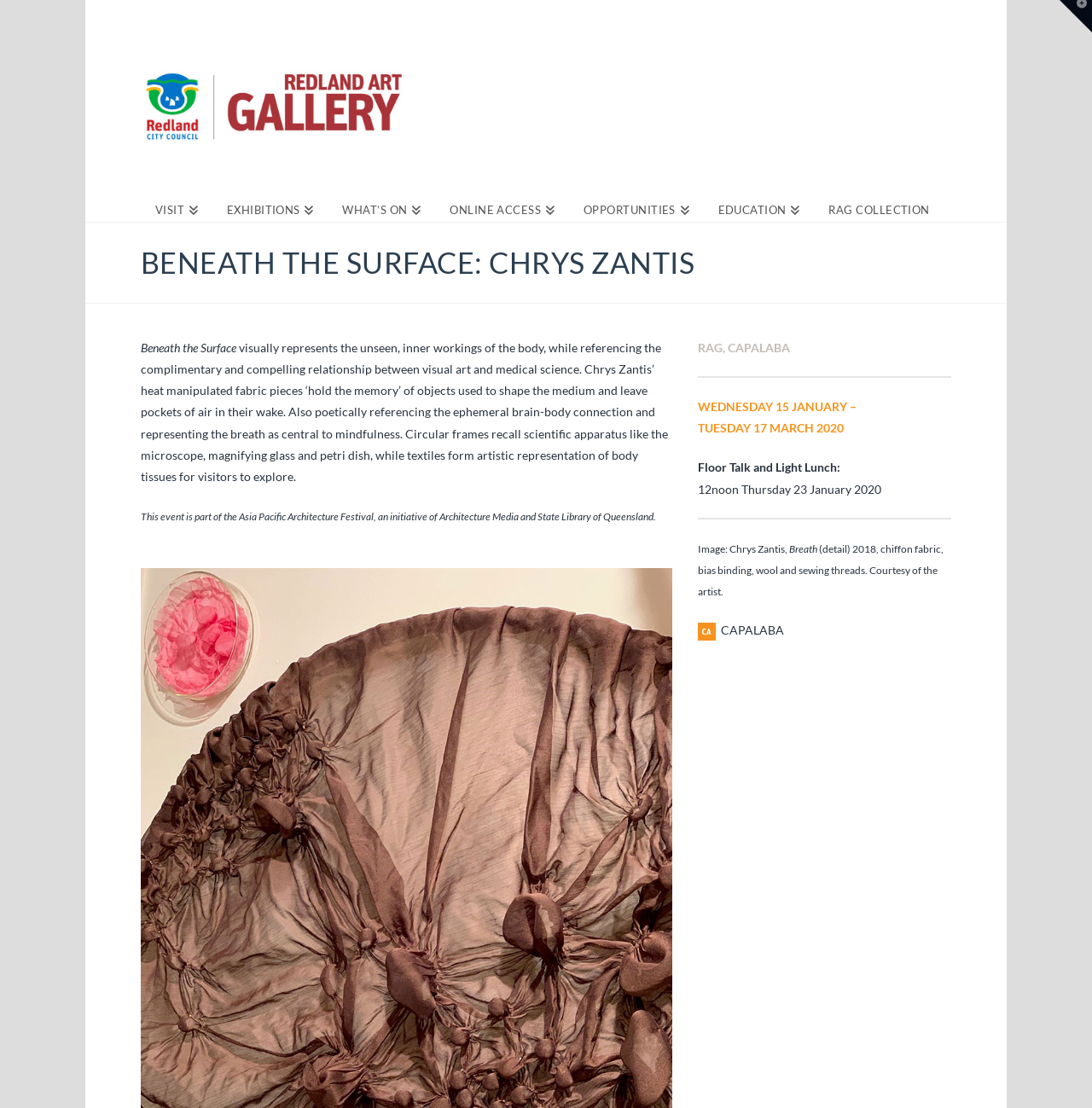Find the bounding box coordinates for the element that must be clicked to complete the instruction: "View the image of Chrys Zantis' artwork". The coordinates should be four float numbers between 0 and 1, indicated as [left, top, right, bottom].

[0.639, 0.562, 0.656, 0.578]